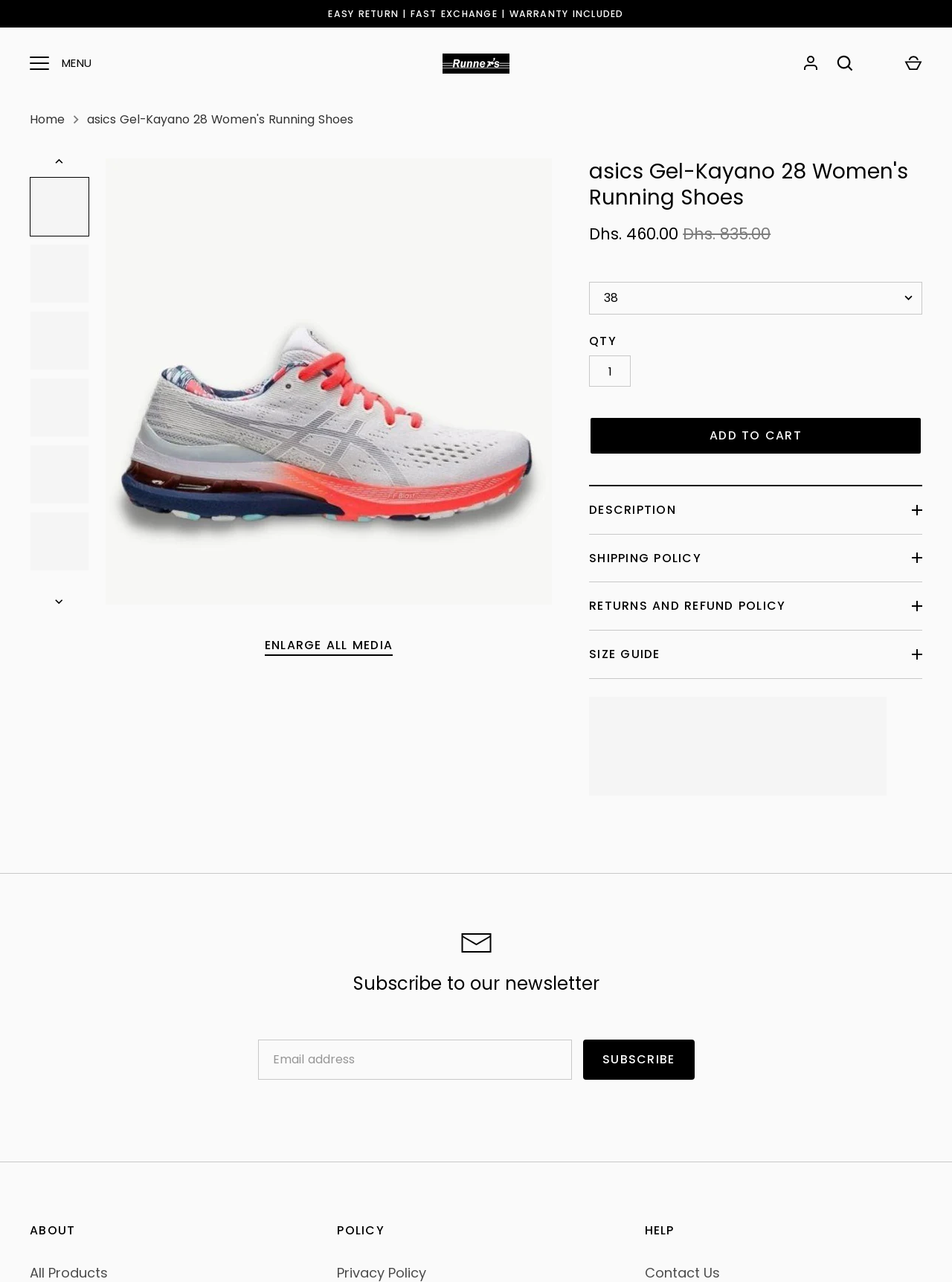Please answer the following question as detailed as possible based on the image: 
What is the purpose of the 'ENLARGE ALL MEDIA' button?

I inferred the purpose of the 'ENLARGE ALL MEDIA' button by looking at its label and assuming that it is used to enlarge all media related to the product, such as images.